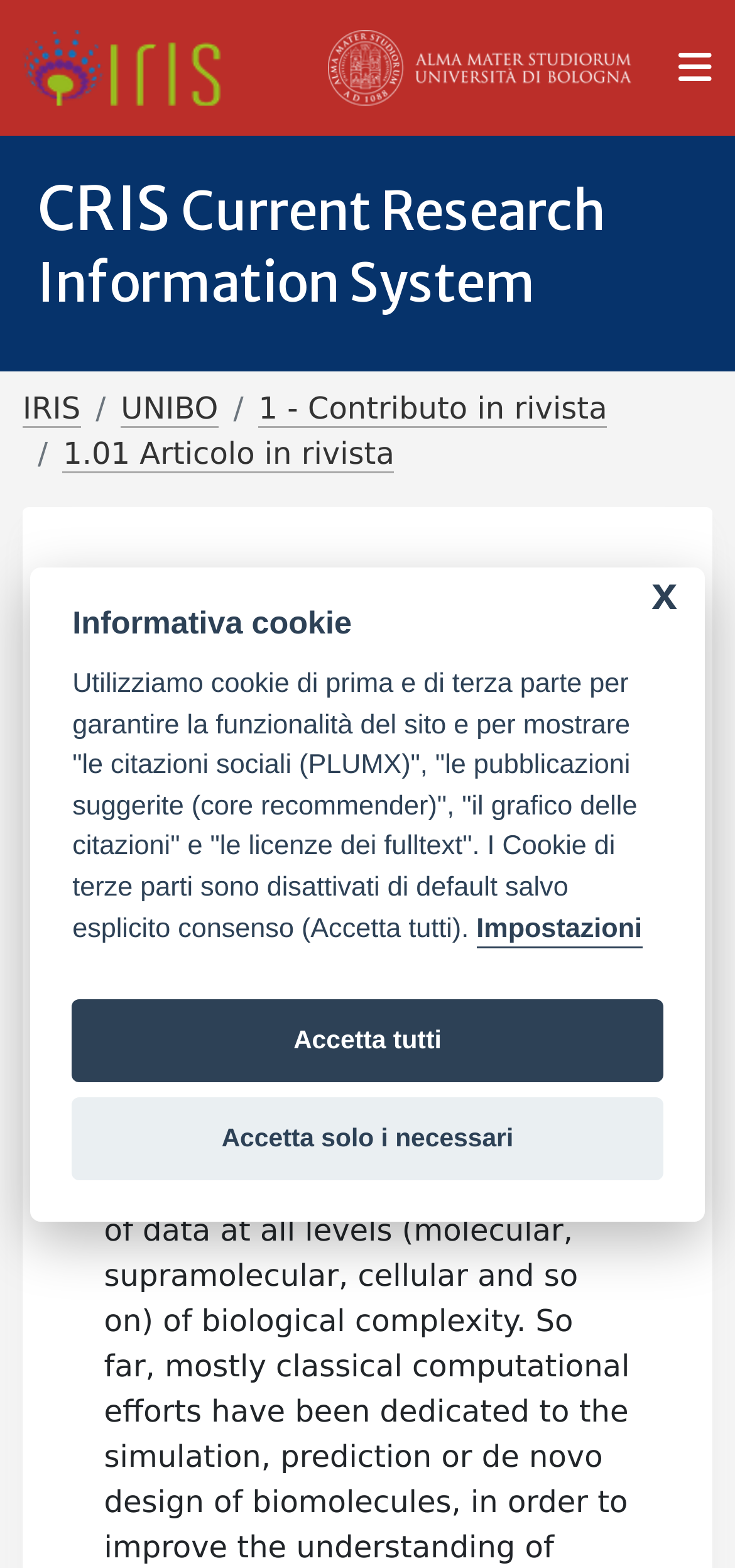Identify the bounding box coordinates for the UI element described by the following text: "1 - Contributo in rivista". Provide the coordinates as four float numbers between 0 and 1, in the format [left, top, right, bottom].

[0.352, 0.249, 0.826, 0.273]